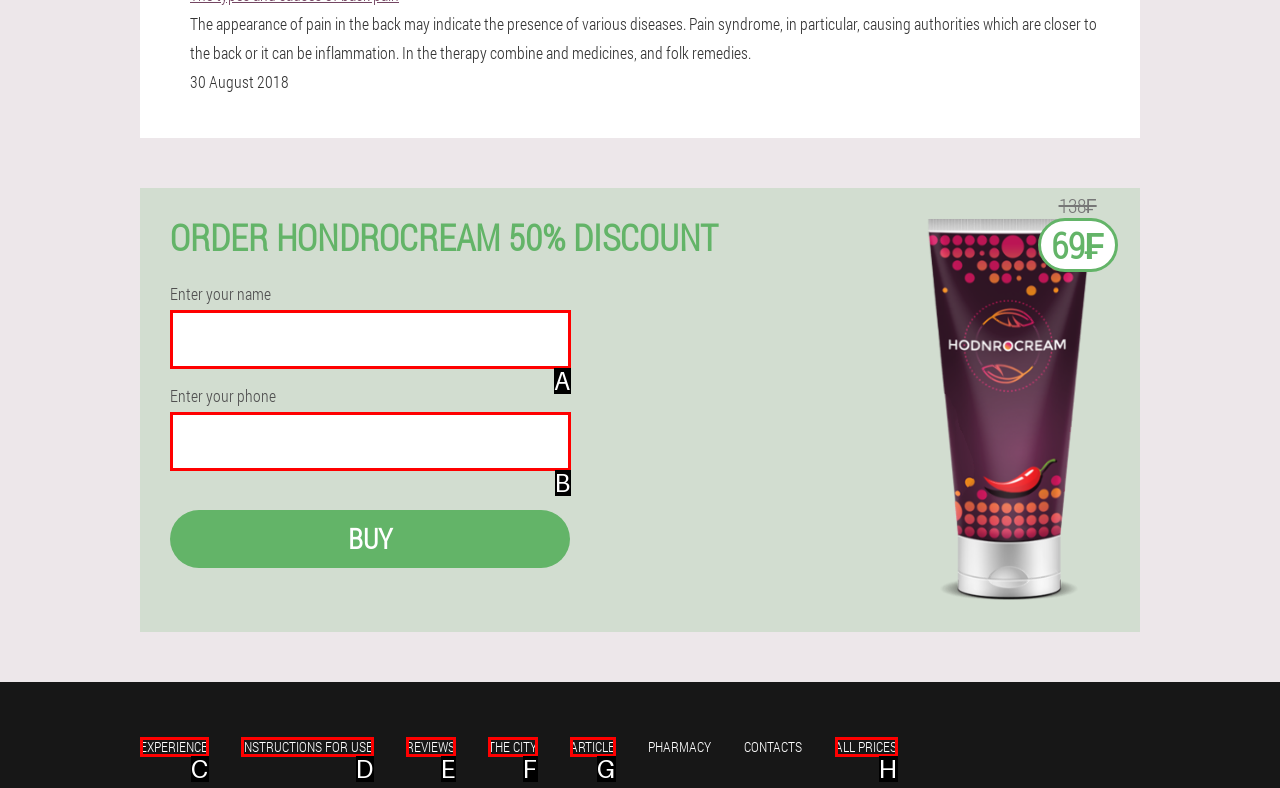Identify the letter of the UI element that fits the description: All prices
Respond with the letter of the option directly.

H